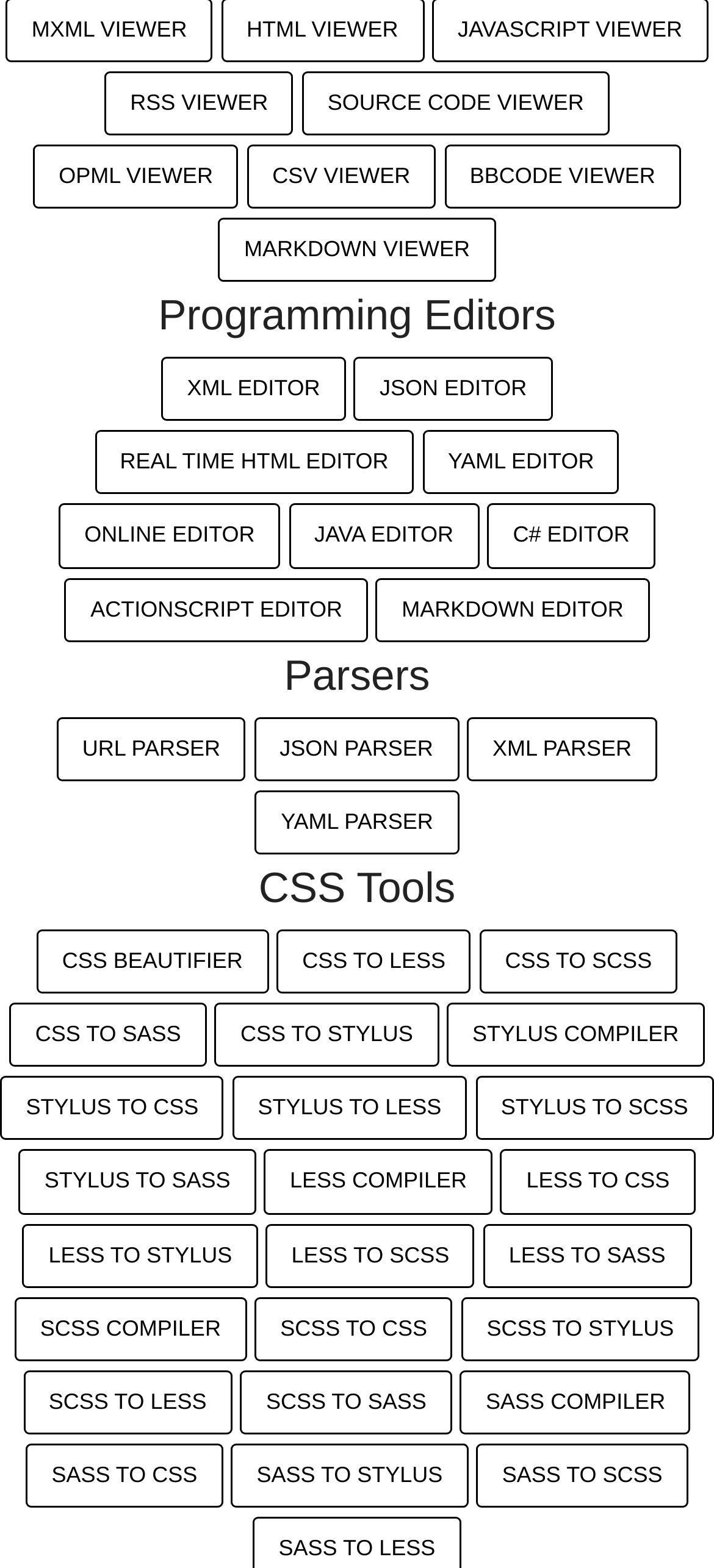How many editors are listed under 'Programming Editors'?
Kindly give a detailed and elaborate answer to the question.

I identified the 'Programming Editors' heading with a bounding box coordinate of [0.0, 0.186, 1.0, 0.218]. Then, I counted the editors listed under this heading, which are 'XML EDITOR', 'JSON EDITOR', 'REAL TIME HTML EDITOR', 'YAML EDITOR', 'ONLINE EDITOR', 'JAVA EDITOR', 'C# EDITOR', and 'ACTIONSCRIPT EDITOR', totaling 8 editors.